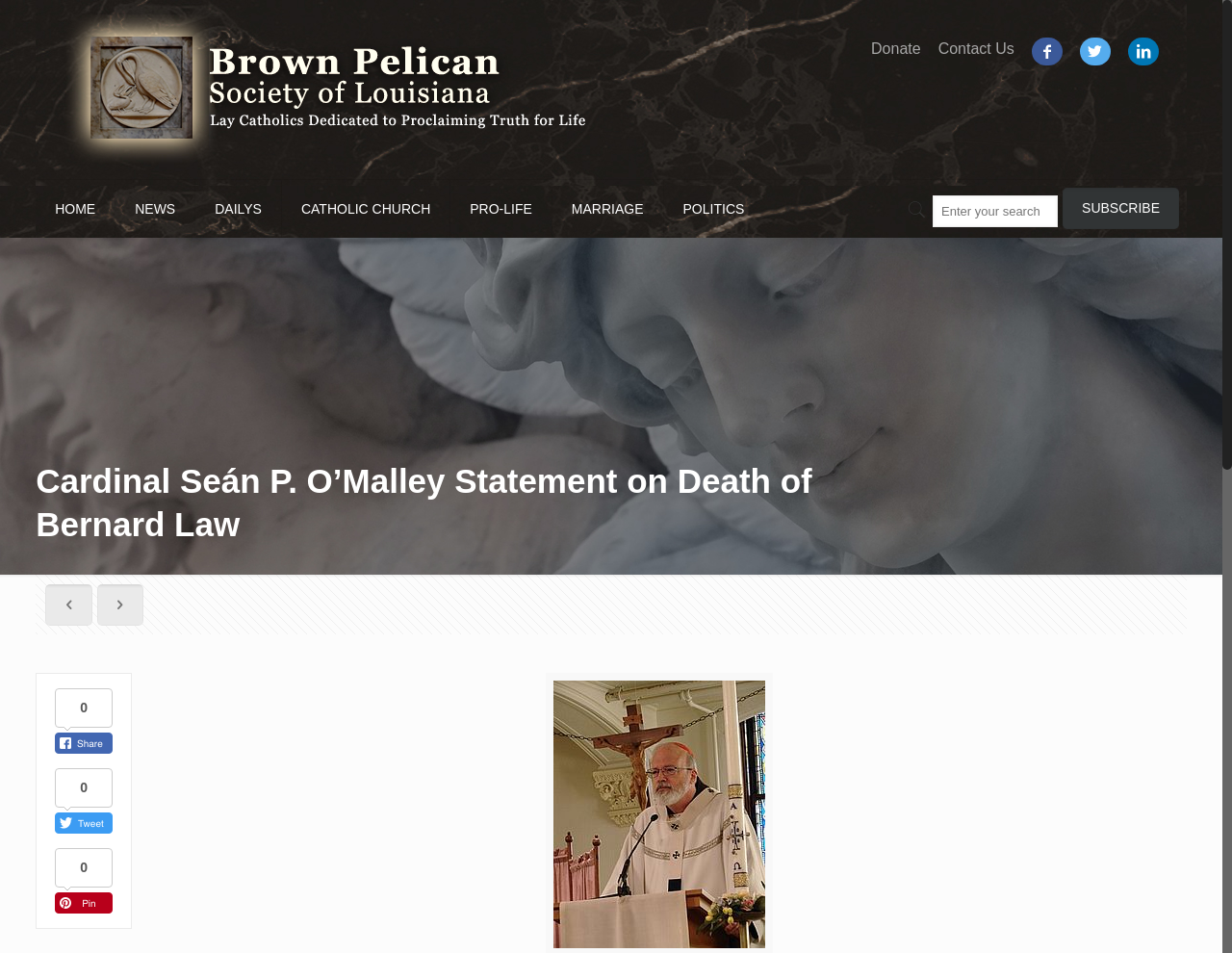How many main navigation links are there?
Using the screenshot, give a one-word or short phrase answer.

7